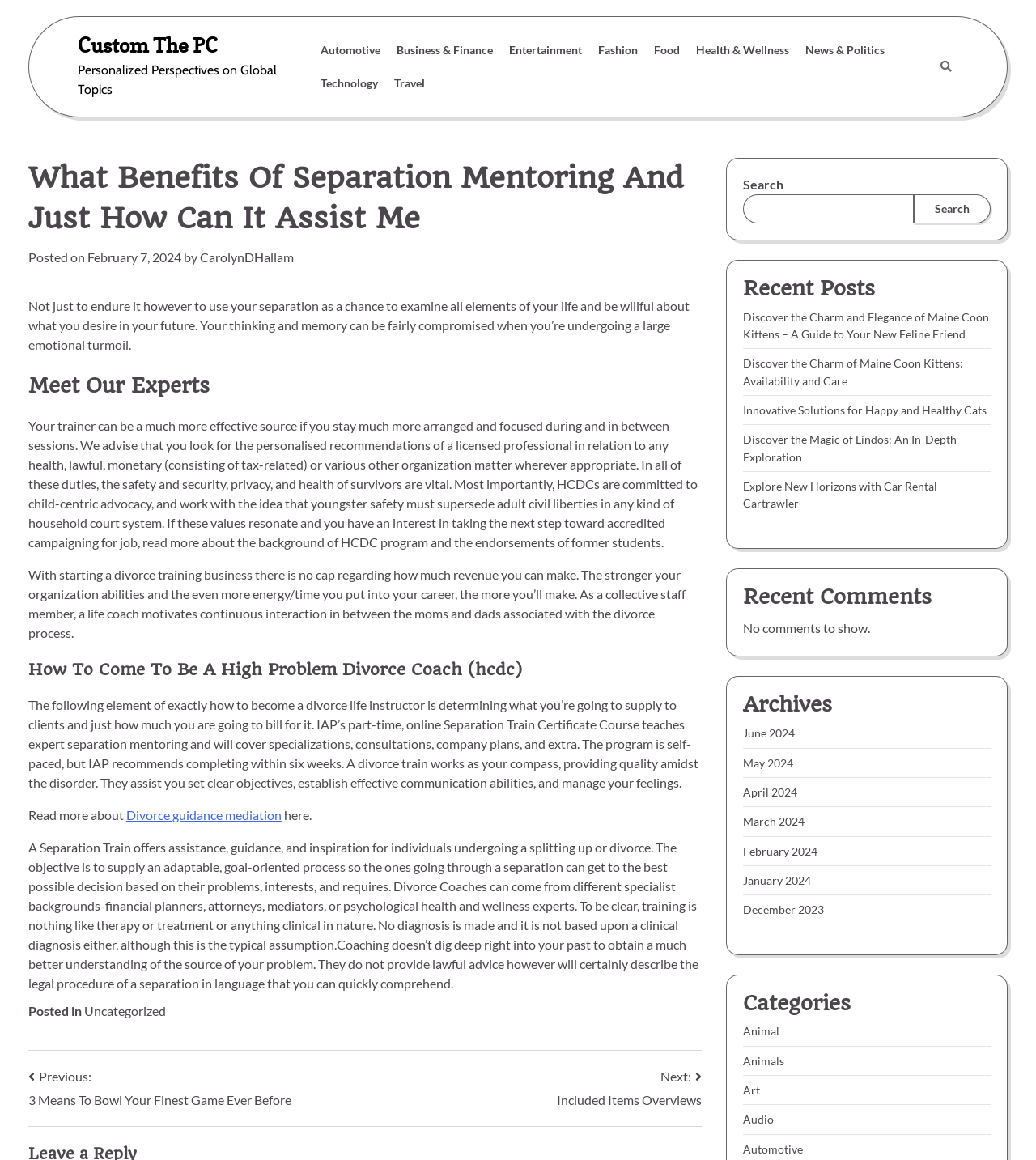What is the topic of the article?
Refer to the screenshot and respond with a concise word or phrase.

Separation mentoring